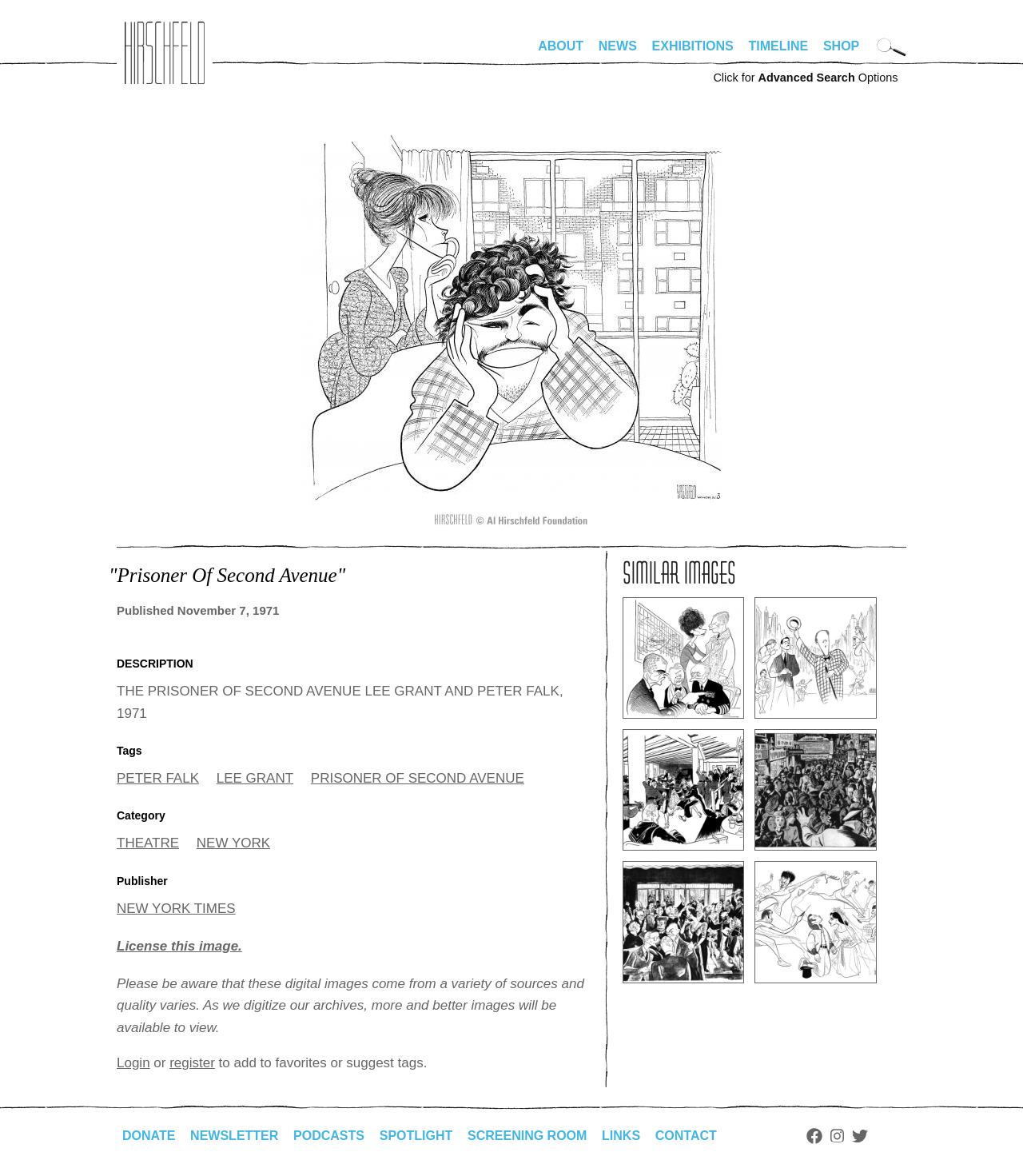How many similar images are available?
Please provide a single word or phrase as your answer based on the screenshot.

4